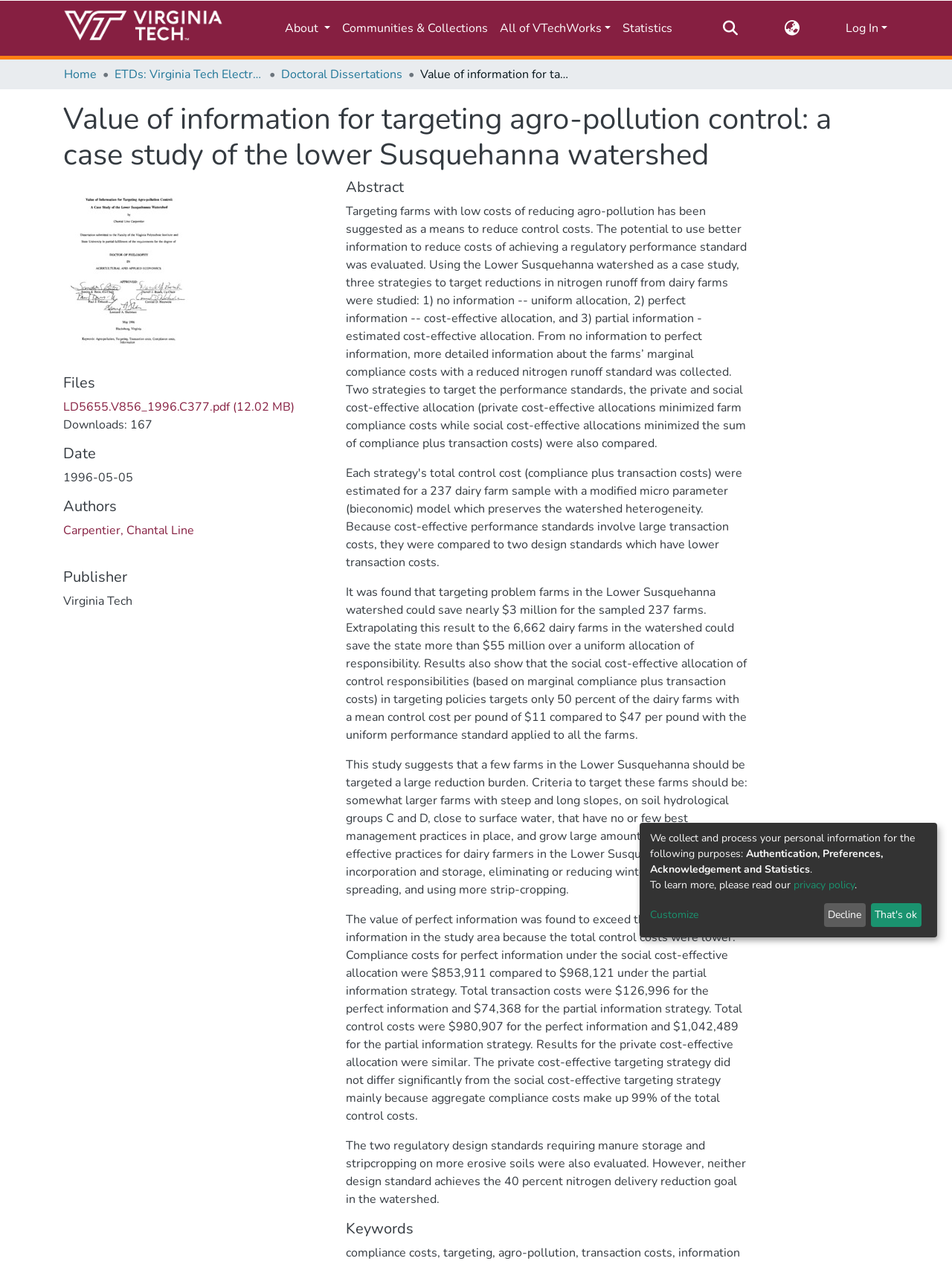Review the image closely and give a comprehensive answer to the question: Who is the author of the dissertation?

I found the answer by looking at the section with the heading 'Authors' and seeing a link with the text 'Carpentier, Chantal Line', which suggests that this person is the author of the dissertation.